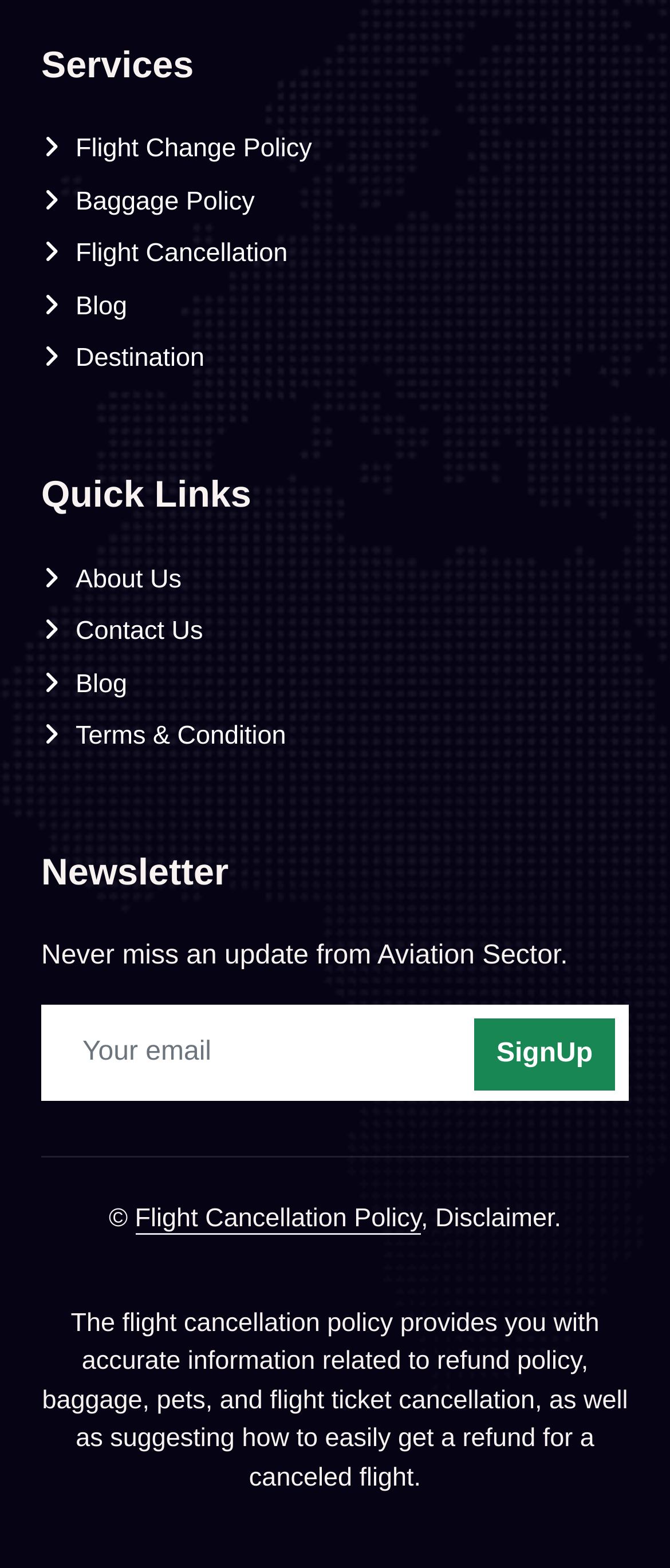Bounding box coordinates are specified in the format (top-left x, top-left y, bottom-right x, bottom-right y). All values are floating point numbers bounded between 0 and 1. Please provide the bounding box coordinate of the region this sentence describes: parent_node: SignUp placeholder="Your email"

[0.062, 0.64, 0.938, 0.702]